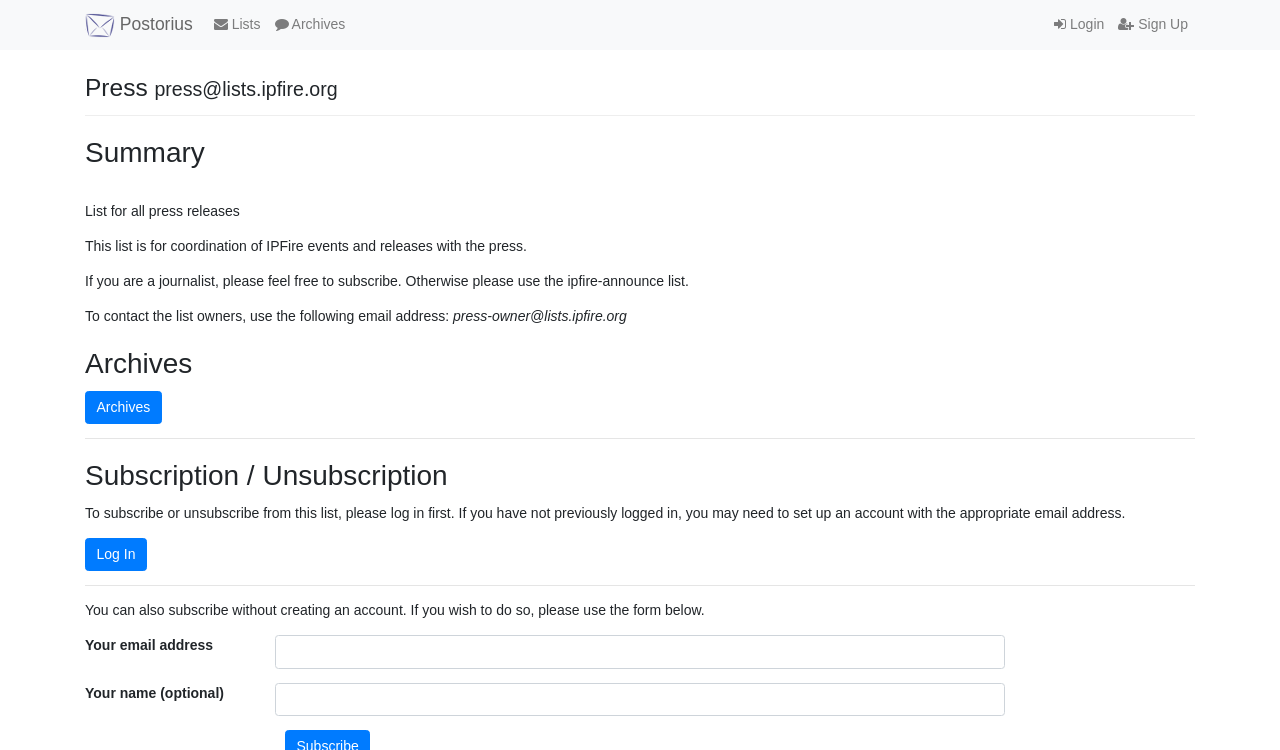What is the purpose of this list?
Offer a detailed and full explanation in response to the question.

The purpose of this list is to coordinate IPFire events and releases with the press, as stated in the StaticText element 'This list is for coordination of IPFire events and releases with the press.' with a bounding box of [0.066, 0.317, 0.412, 0.339].